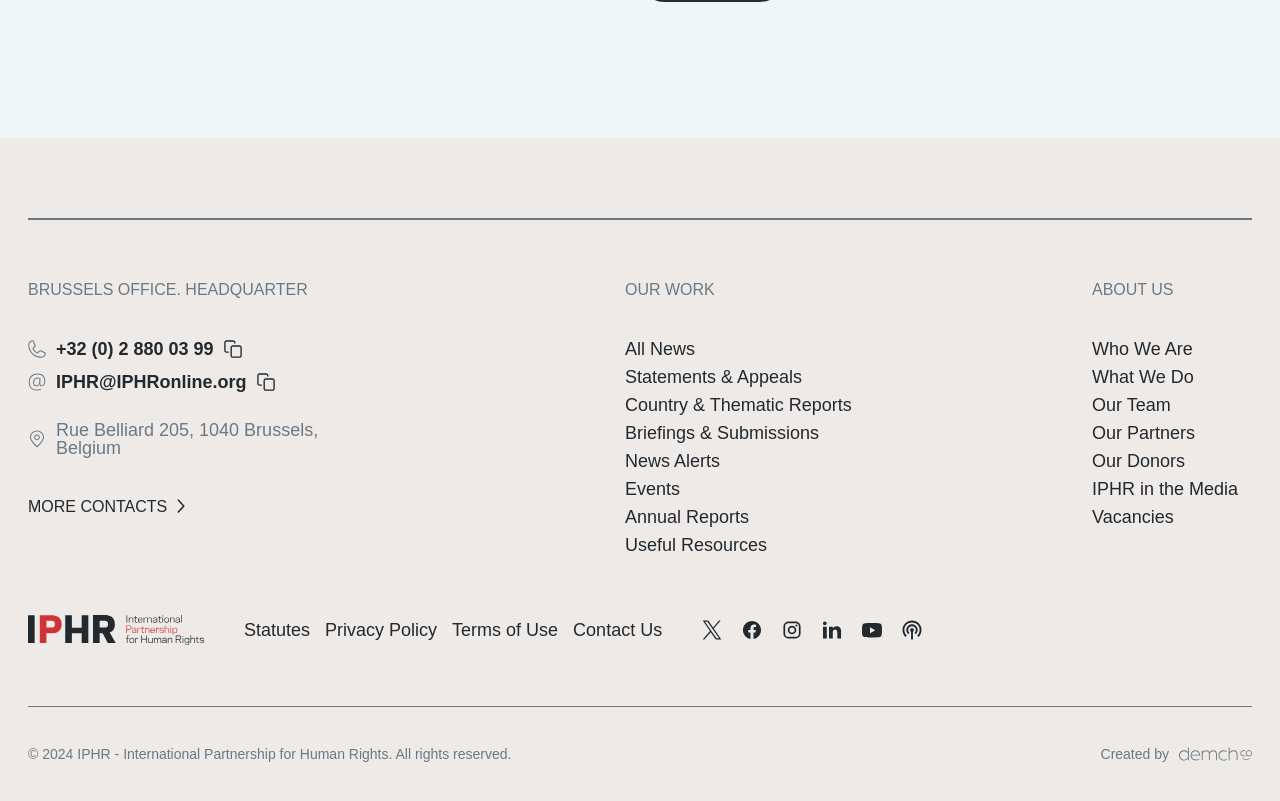Please specify the bounding box coordinates of the region to click in order to perform the following instruction: "Check our statutes".

[0.191, 0.774, 0.242, 0.799]